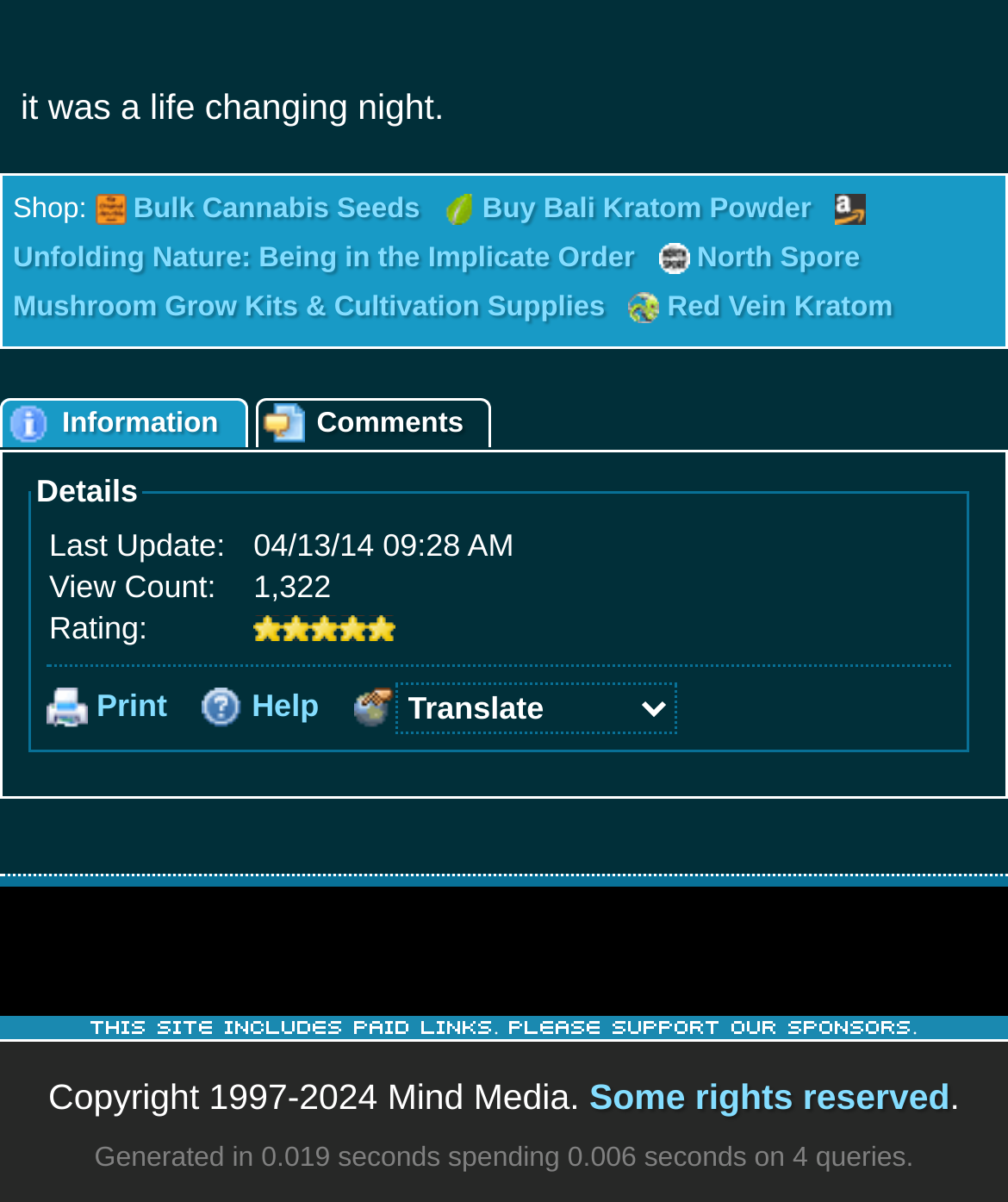Identify the bounding box coordinates of the part that should be clicked to carry out this instruction: "Read and post comments on this resource".

[0.253, 0.33, 0.496, 0.373]